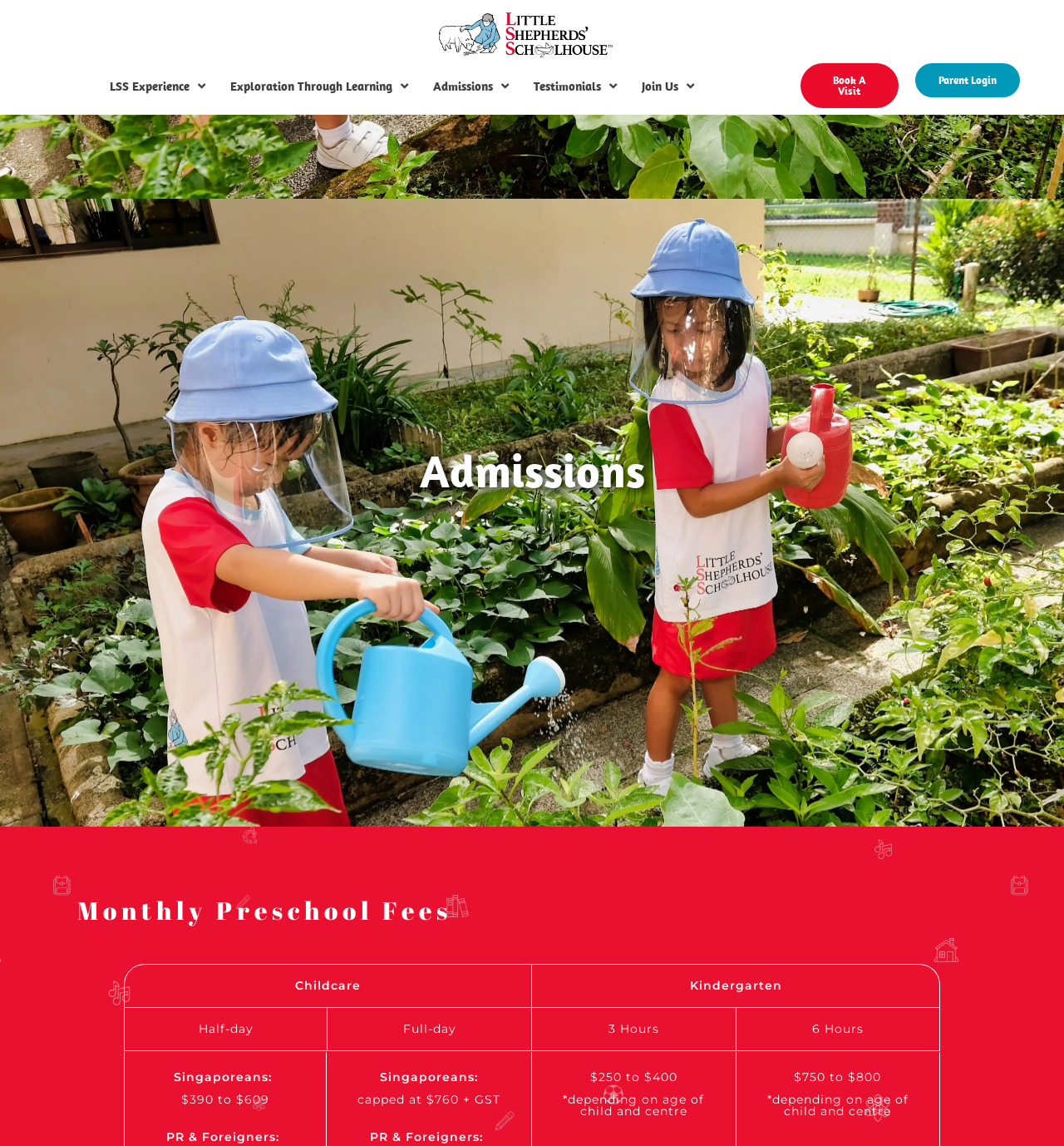Find the bounding box coordinates for the area that should be clicked to accomplish the instruction: "Click on the 'Book A Visit' link".

[0.752, 0.055, 0.845, 0.094]